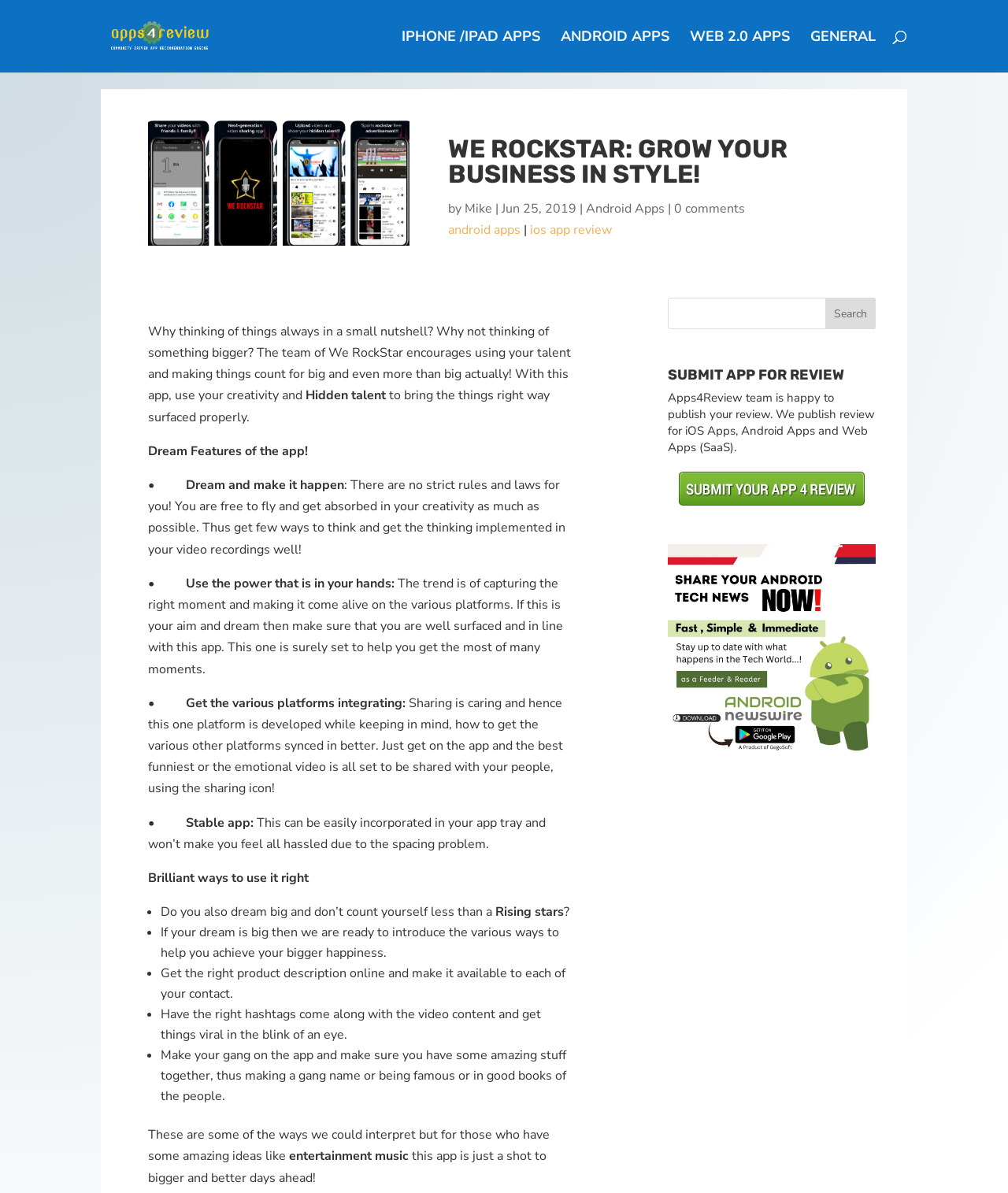Find the bounding box coordinates of the element I should click to carry out the following instruction: "Search for something".

[0.1, 0.0, 0.9, 0.001]